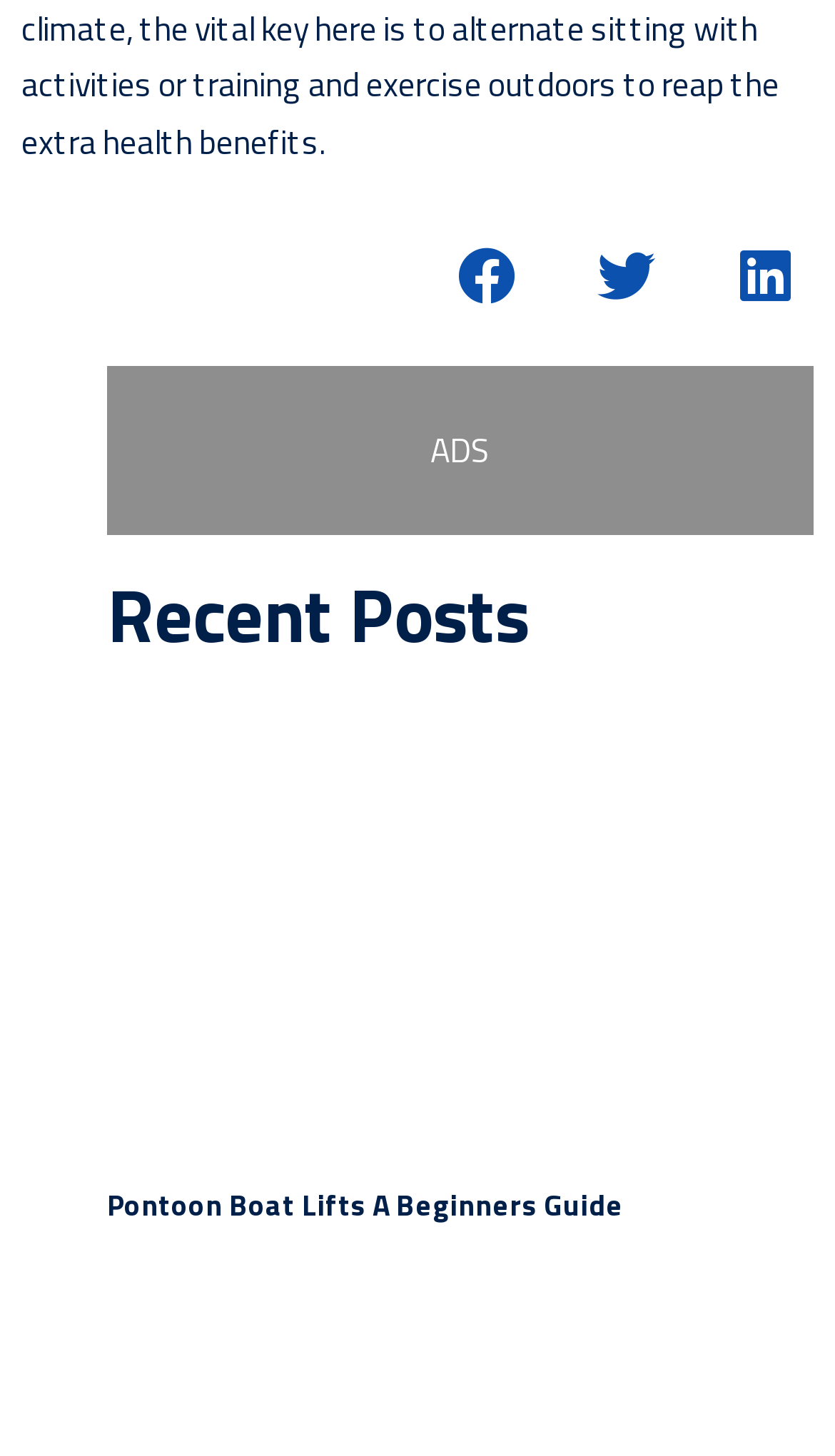What is the title of the first post?
Refer to the image and offer an in-depth and detailed answer to the question.

I looked at the heading element under the 'Recent Posts' section and found that the title of the first post is 'Pontoon Boat Lifts A Beginners Guide'.